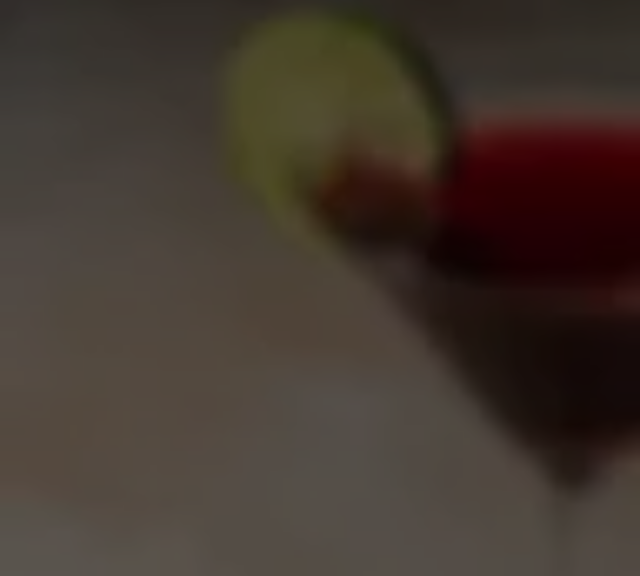Give a concise answer using one word or a phrase to the following question:
What type of cuisine is paired with the cocktails?

Indian